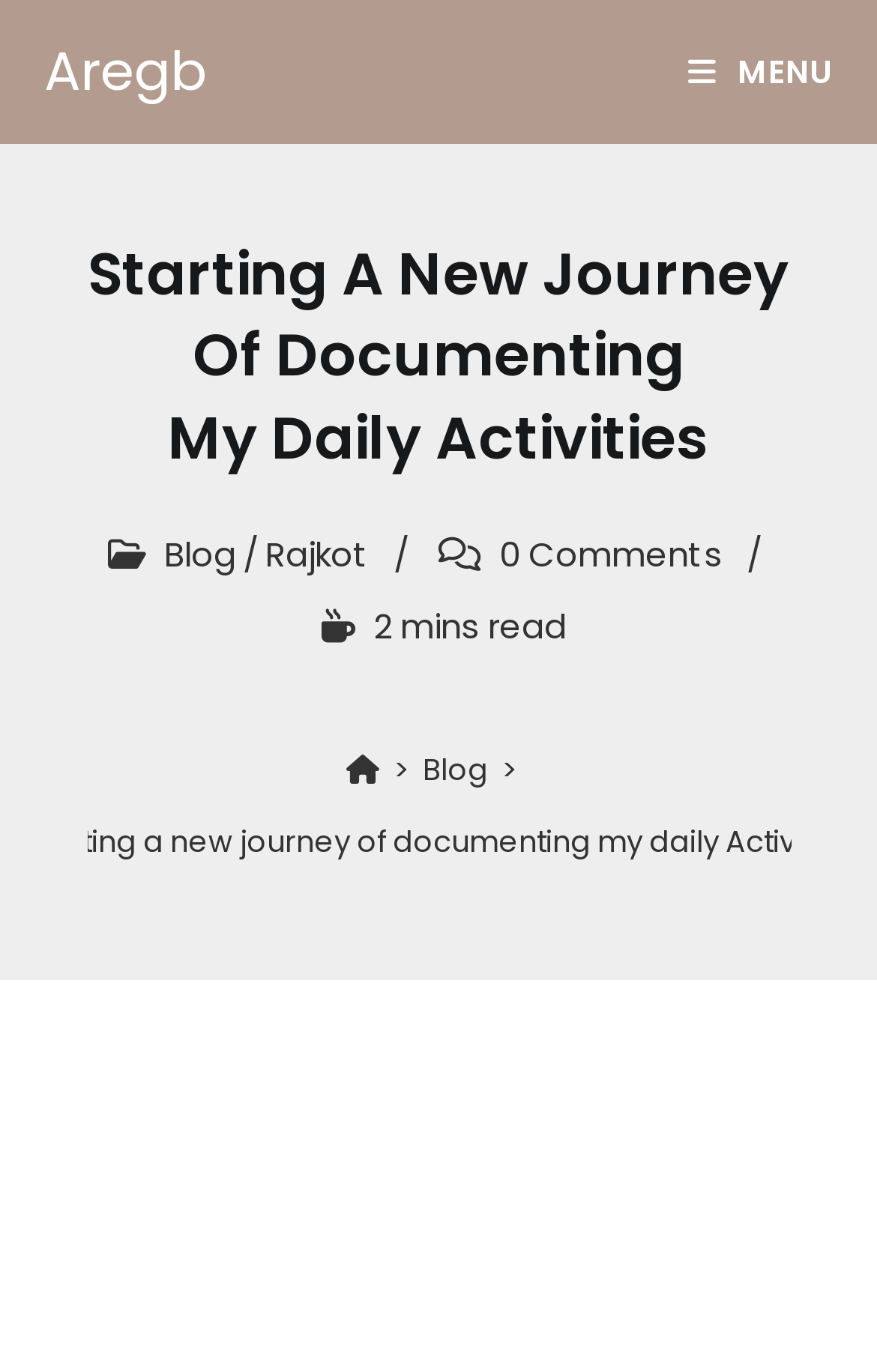Based on the element description, predict the bounding box coordinates (top-left x, top-left y, bottom-right x, bottom-right y) for the UI element in the screenshot: Home

[0.395, 0.546, 0.433, 0.577]